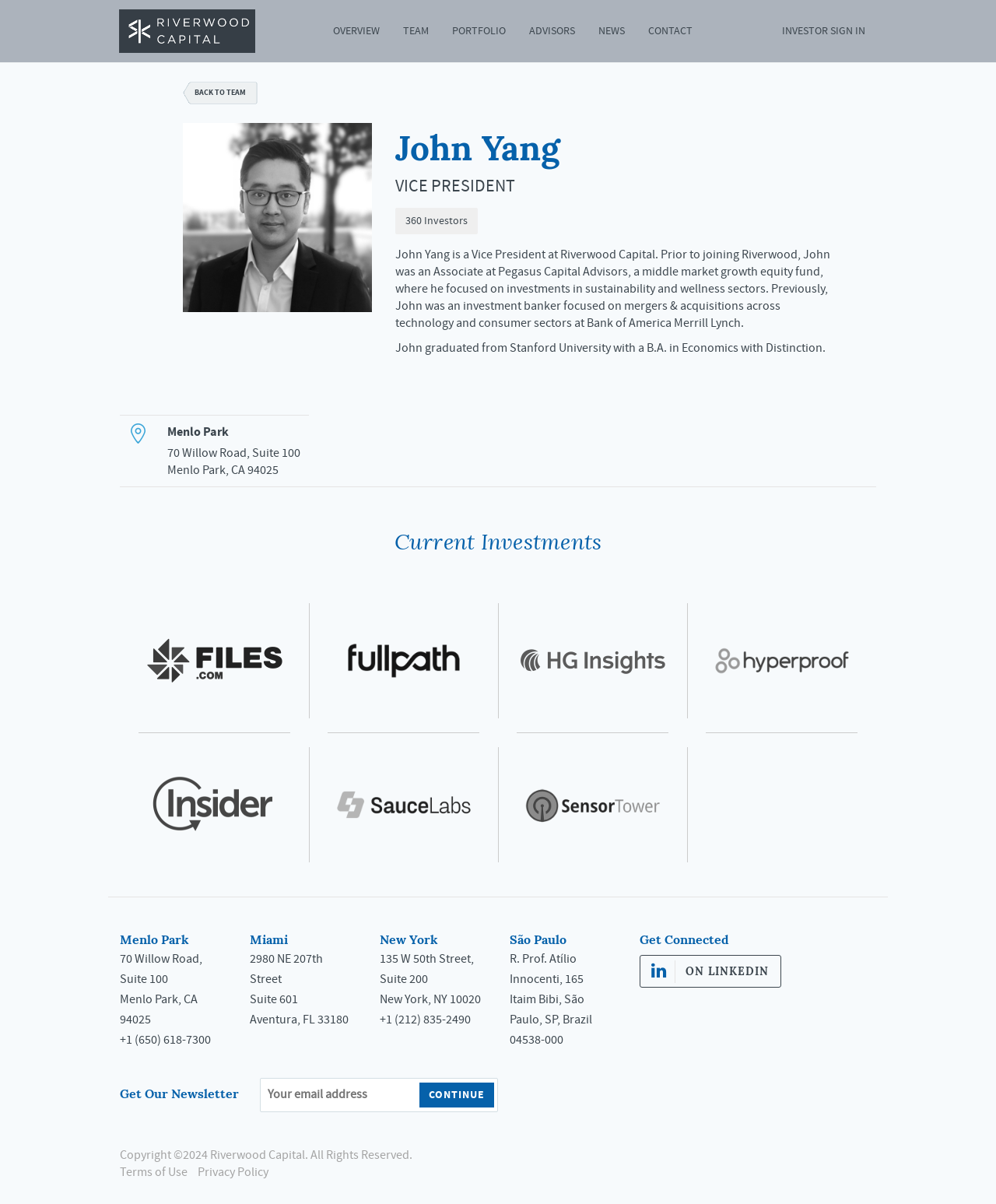What is the copyright year mentioned on the webpage?
Please craft a detailed and exhaustive response to the question.

The webpage contains a static text element at the bottom with the copyright information, which mentions the year '2024'.